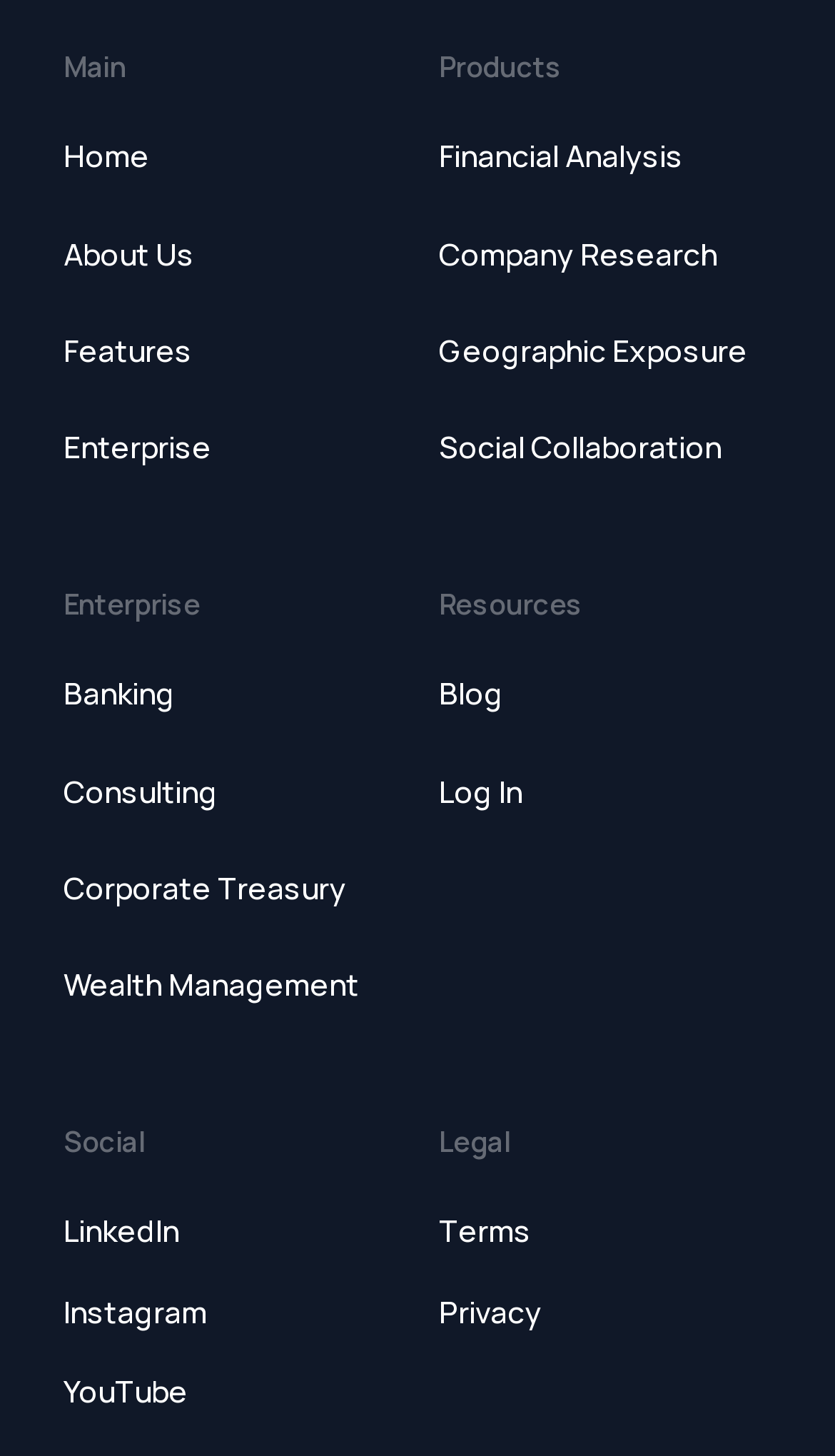Determine the bounding box coordinates for the area you should click to complete the following instruction: "read terms".

[0.526, 0.827, 0.924, 0.864]